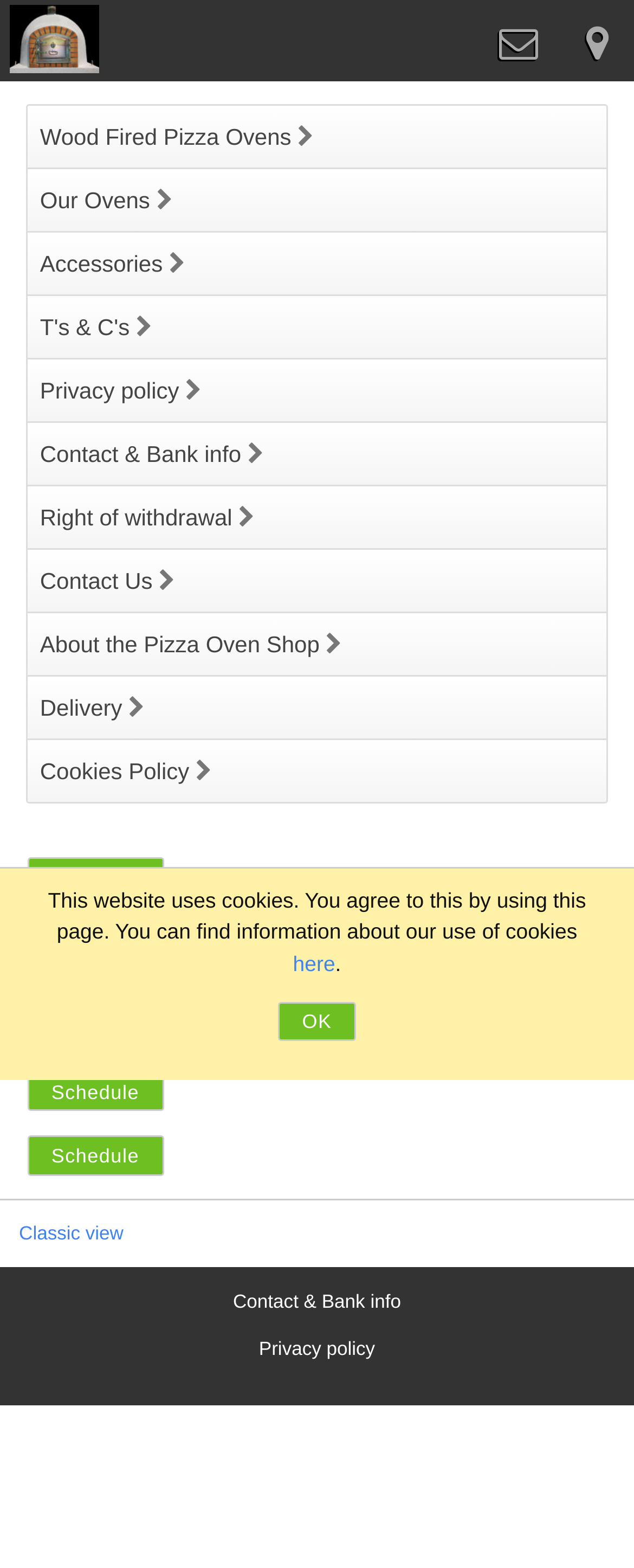Provide the bounding box coordinates for the UI element that is described as: "Wood Fired Pizza Ovens".

[0.043, 0.068, 0.957, 0.107]